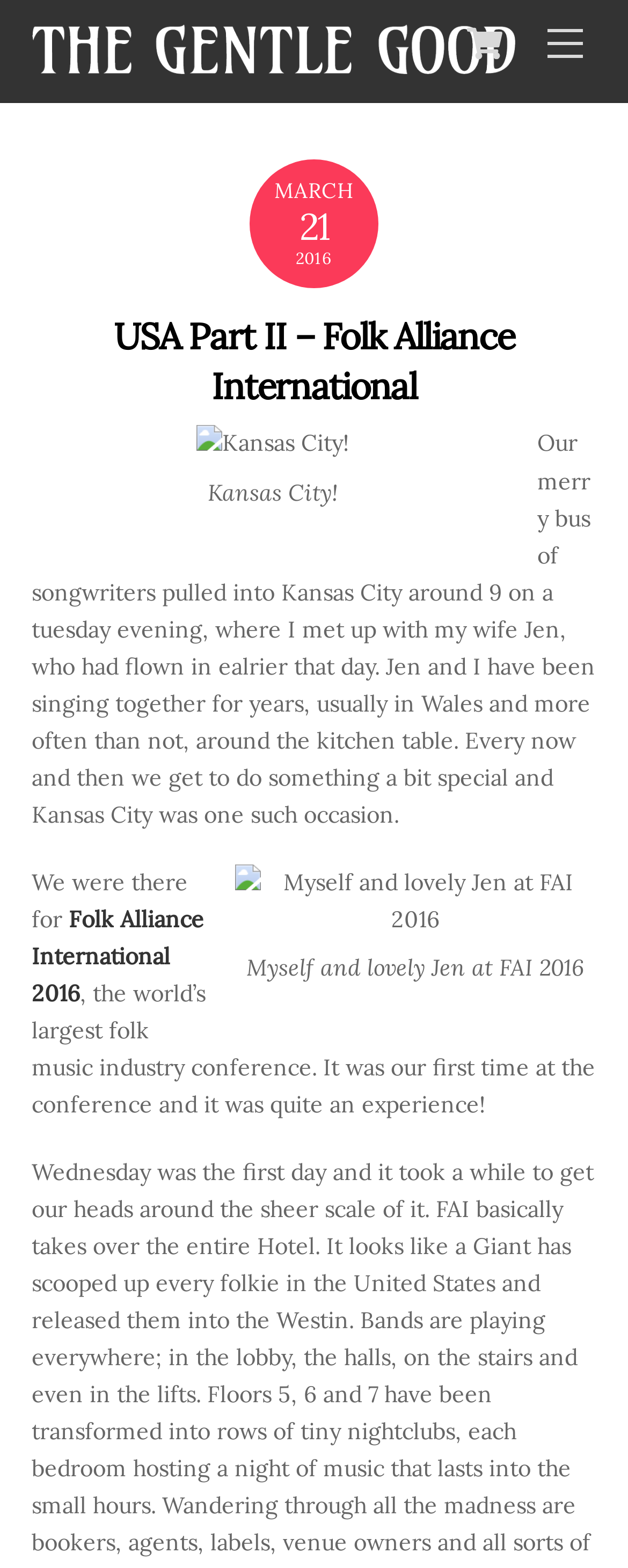Describe all the key features and sections of the webpage thoroughly.

The webpage appears to be a blog post or article about the author's experience at the Folk Alliance International conference in Kansas City. At the top of the page, there are three links: "Menu" on the right side, "Shop Cart" with a cart icon next to it, and "The Gentle Good" on the left side, which is also accompanied by an image.

Below these links, there is a section with a heading "USA Part II – Folk Alliance International" and a subheading "MARCH 2016". This section contains a figure with an image of Kansas City, accompanied by a caption describing the author's arrival in Kansas City and meeting up with their wife Jen.

Following this, there is a block of text that describes the author's experience singing with their wife Jen, both in Wales and in Kansas City. The text is accompanied by an image of the author and their wife at the Folk Alliance International conference in 2016.

The page also contains a link to "Folk Alliance International 2016" and a brief description of the conference. Overall, the webpage appears to be a personal account of the author's experience at the conference, with accompanying images and links.